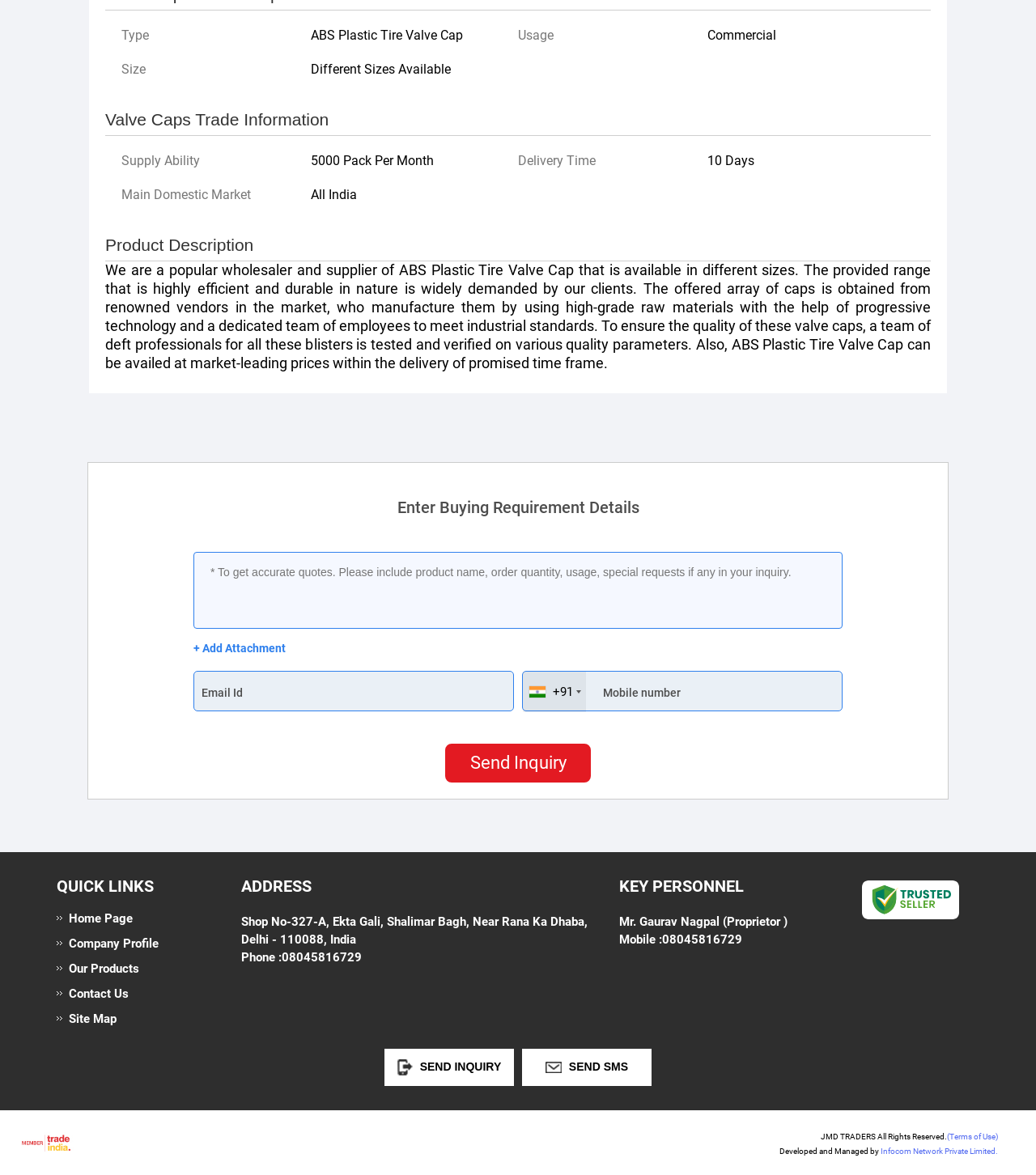Locate the bounding box coordinates of the clickable area to execute the instruction: "Enter product name". Provide the coordinates as four float numbers between 0 and 1, represented as [left, top, right, bottom].

[0.187, 0.571, 0.496, 0.605]